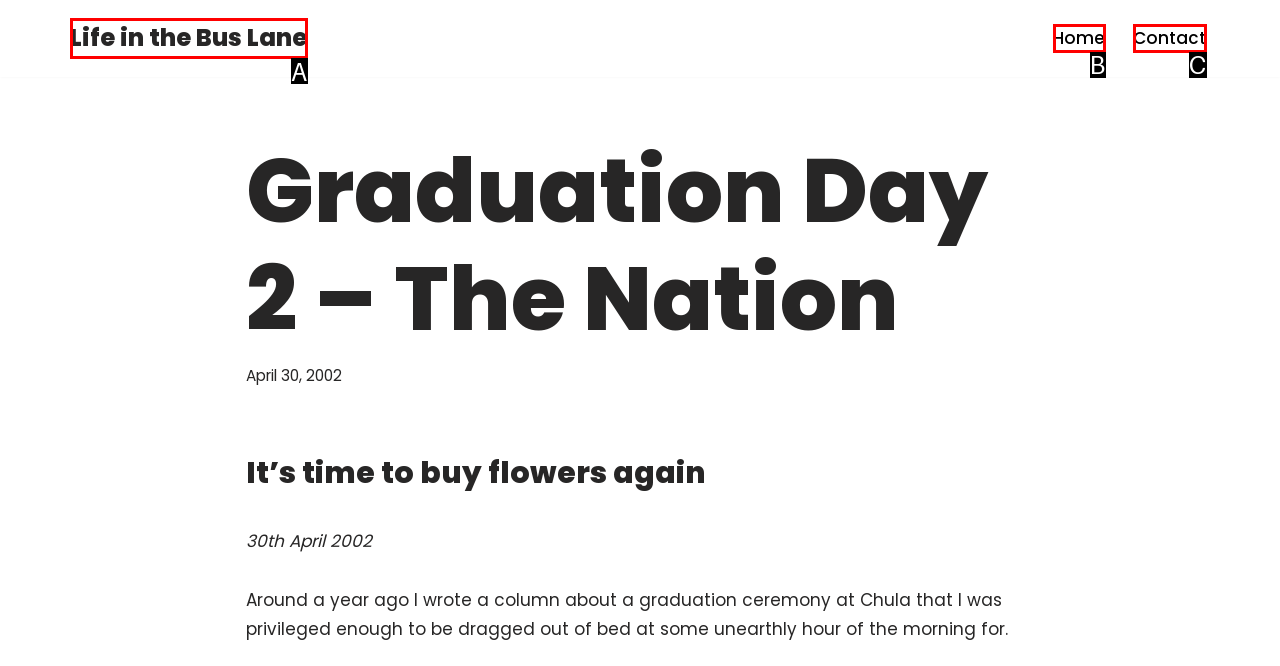Find the option that matches this description: Life in the Bus Lane
Provide the matching option's letter directly.

A